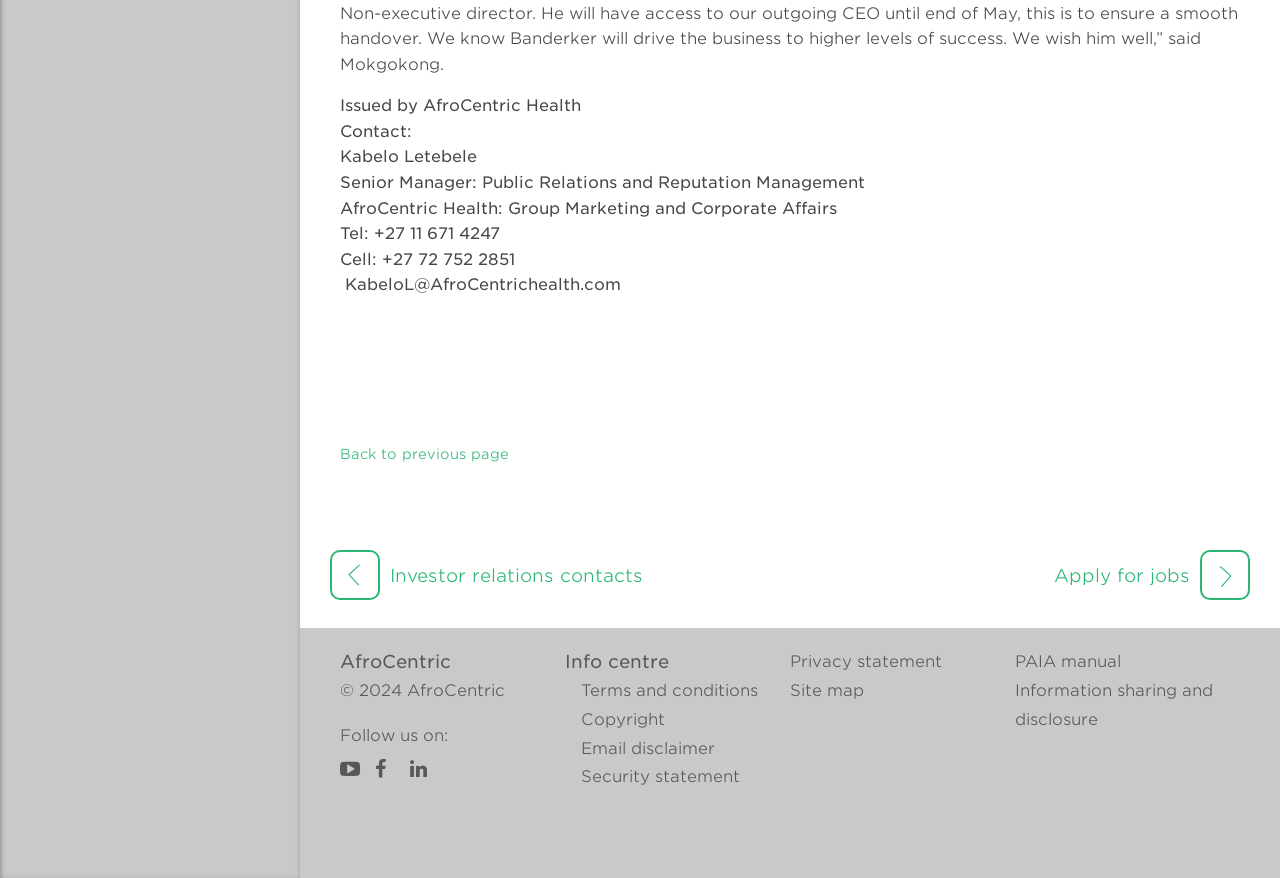Locate the bounding box coordinates of the area you need to click to fulfill this instruction: 'Follow us on social media'. The coordinates must be in the form of four float numbers ranging from 0 to 1: [left, top, right, bottom].

[0.266, 0.827, 0.35, 0.848]